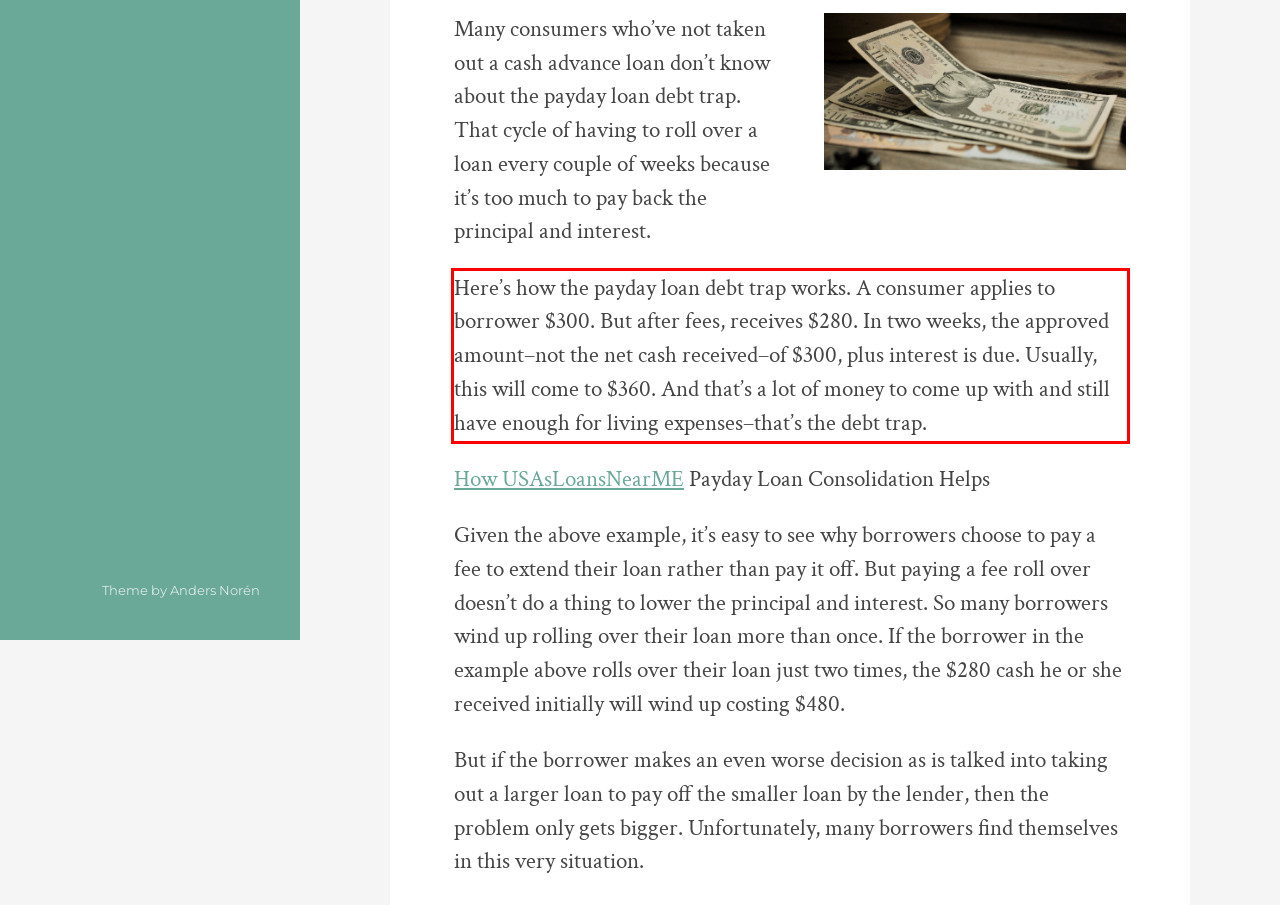You have a screenshot of a webpage where a UI element is enclosed in a red rectangle. Perform OCR to capture the text inside this red rectangle.

Here’s how the payday loan debt trap works. A consumer applies to borrower $300. But after fees, receives $280. In two weeks, the approved amount–not the net cash received–of $300, plus interest is due. Usually, this will come to $360. And that’s a lot of money to come up with and still have enough for living expenses–that’s the debt trap.